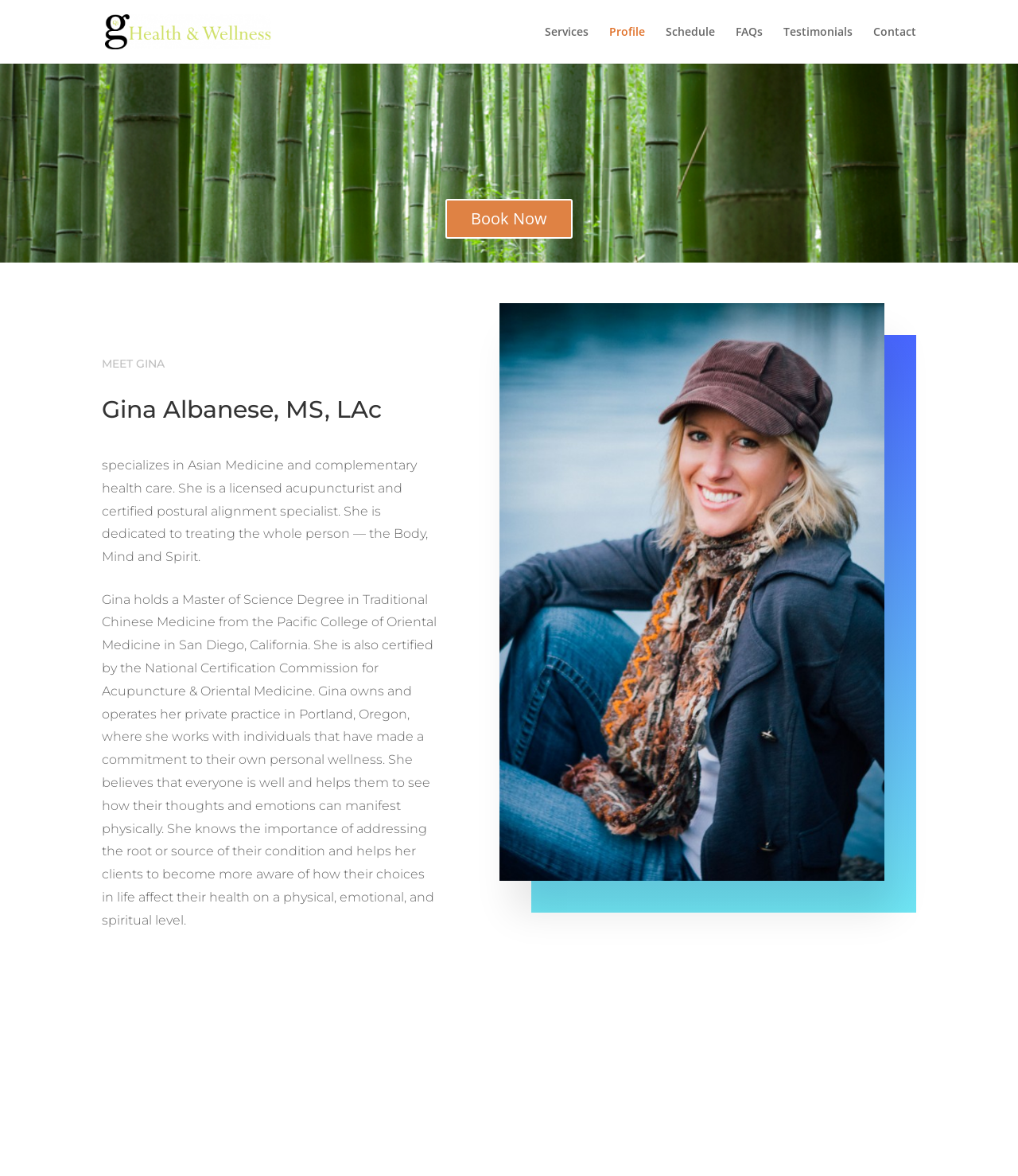Determine the bounding box coordinates of the region to click in order to accomplish the following instruction: "Go to Profile". Provide the coordinates as four float numbers between 0 and 1, specifically [left, top, right, bottom].

[0.598, 0.022, 0.634, 0.054]